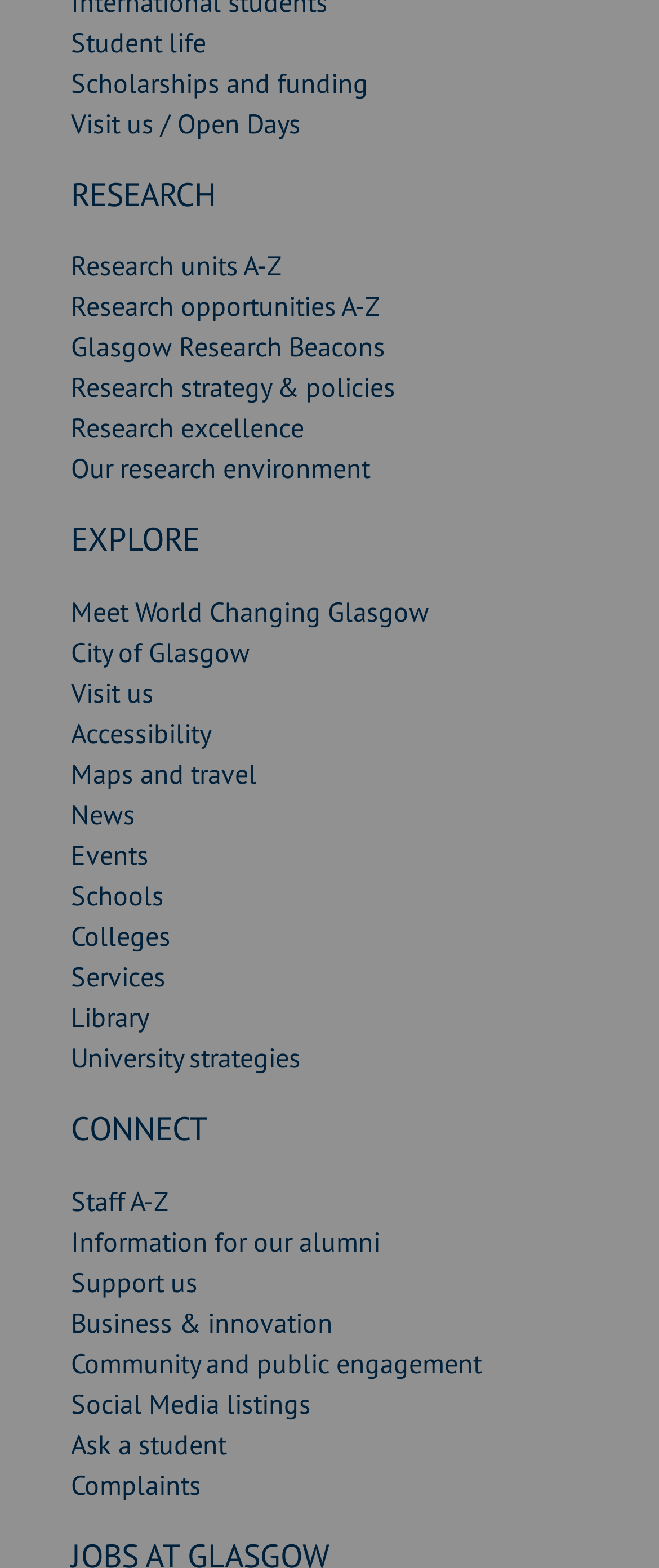Please find the bounding box coordinates of the element that you should click to achieve the following instruction: "Check the library". The coordinates should be presented as four float numbers between 0 and 1: [left, top, right, bottom].

[0.108, 0.638, 0.226, 0.659]